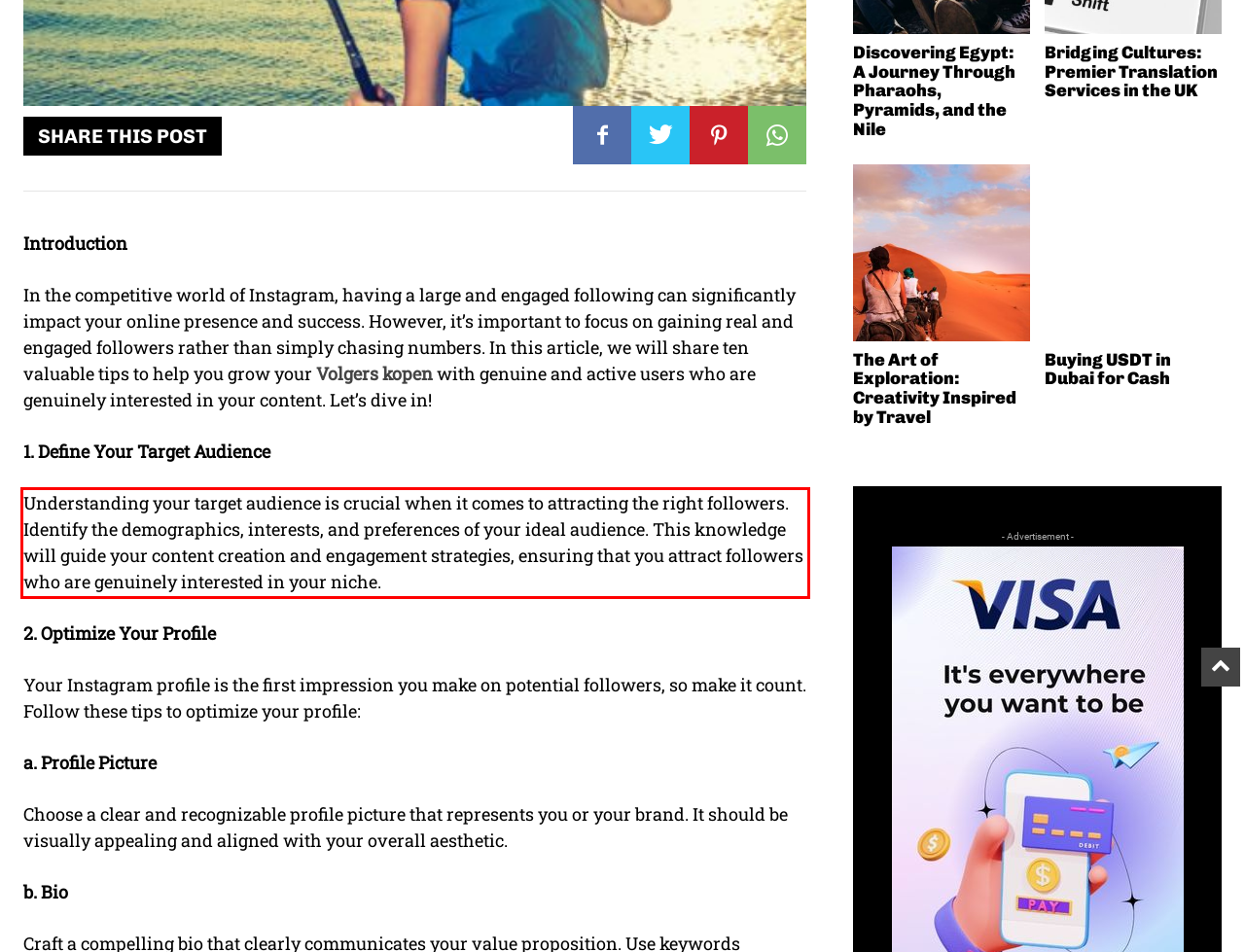Within the screenshot of the webpage, there is a red rectangle. Please recognize and generate the text content inside this red bounding box.

Understanding your target audience is crucial when it comes to attracting the right followers. Identify the demographics, interests, and preferences of your ideal audience. This knowledge will guide your content creation and engagement strategies, ensuring that you attract followers who are genuinely interested in your niche.